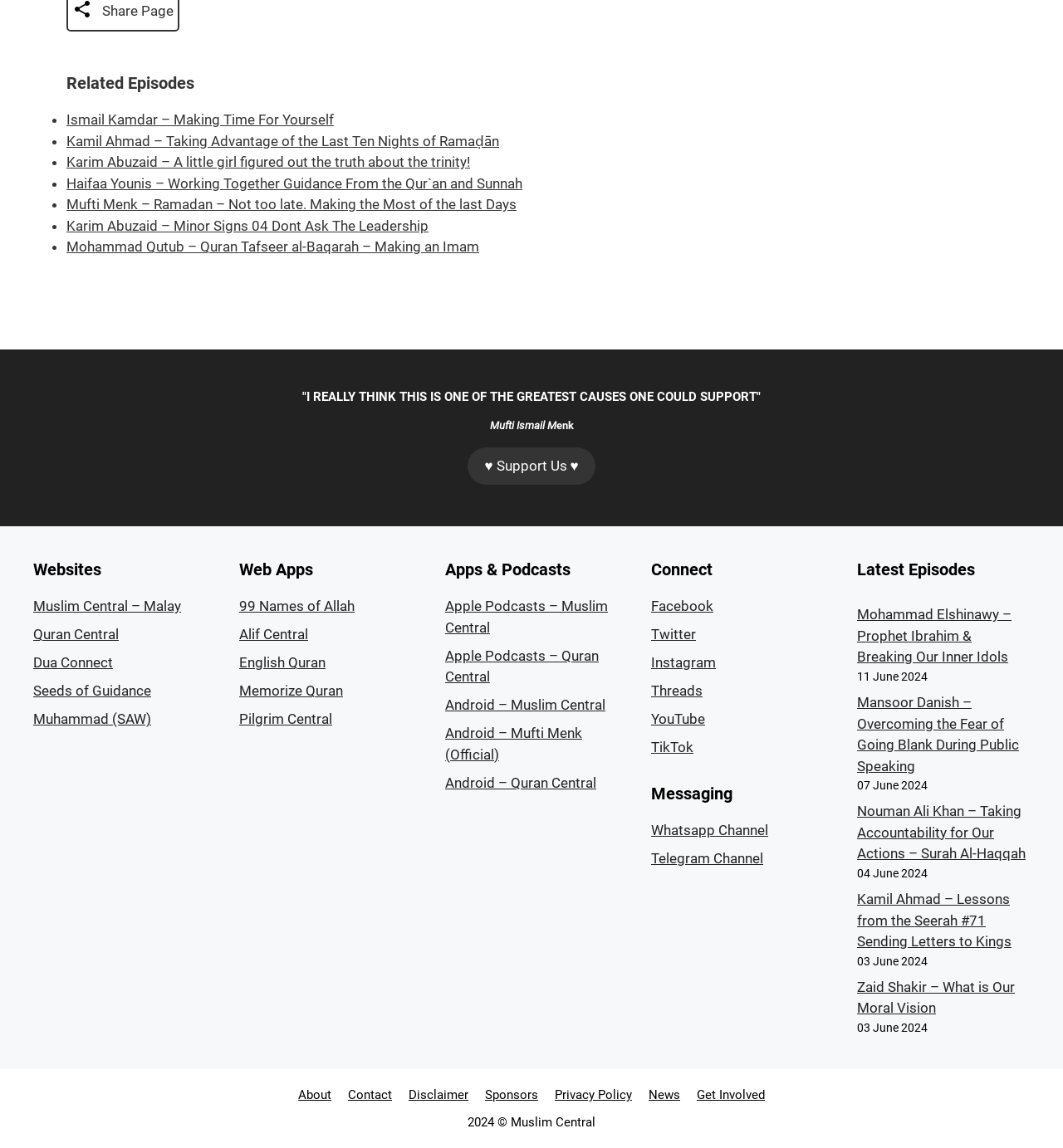Bounding box coordinates must be specified in the format (top-left x, top-left y, bottom-right x, bottom-right y). All values should be floating point numbers between 0 and 1. What are the bounding box coordinates of the UI element described as: About

[0.28, 0.948, 0.312, 0.961]